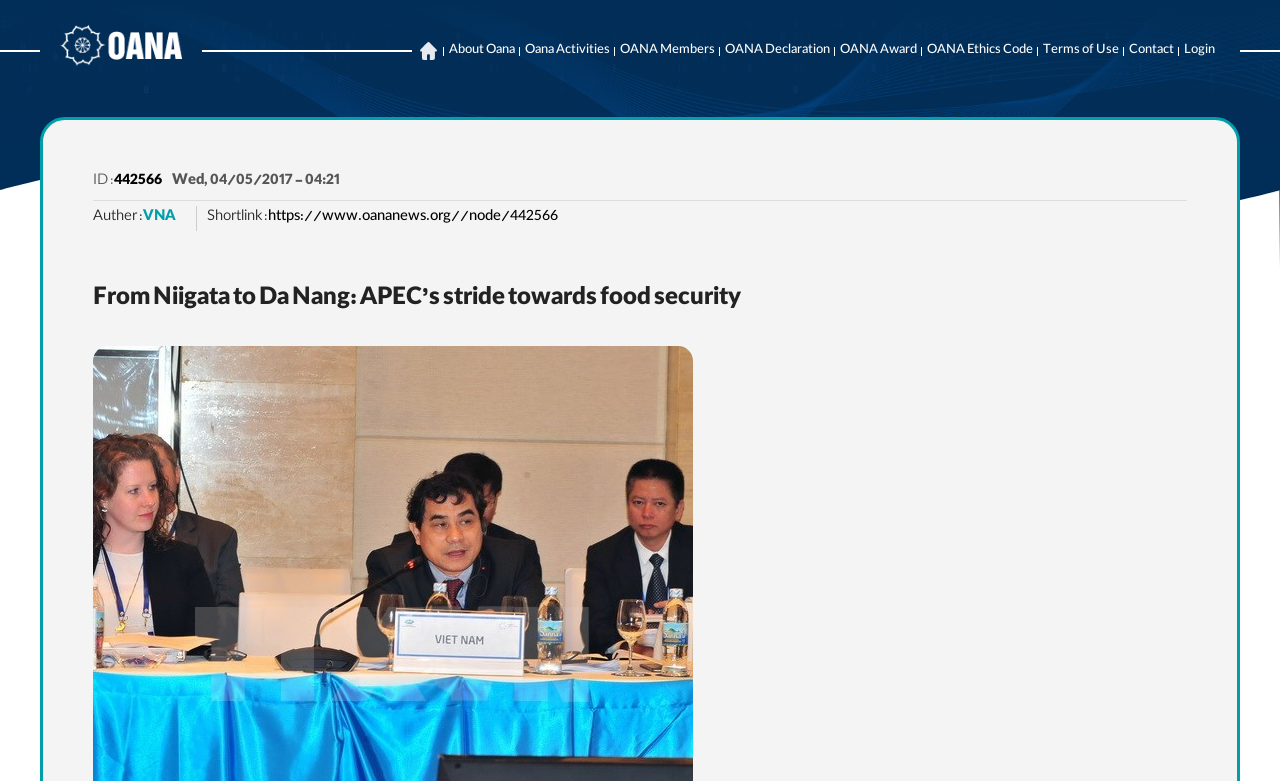Please look at the image and answer the question with a detailed explanation: What is the date of the article?

I found the date of the article by looking at the static text 'Wed, 04/05/2017 - 04:21' located at [0.134, 0.218, 0.266, 0.249].